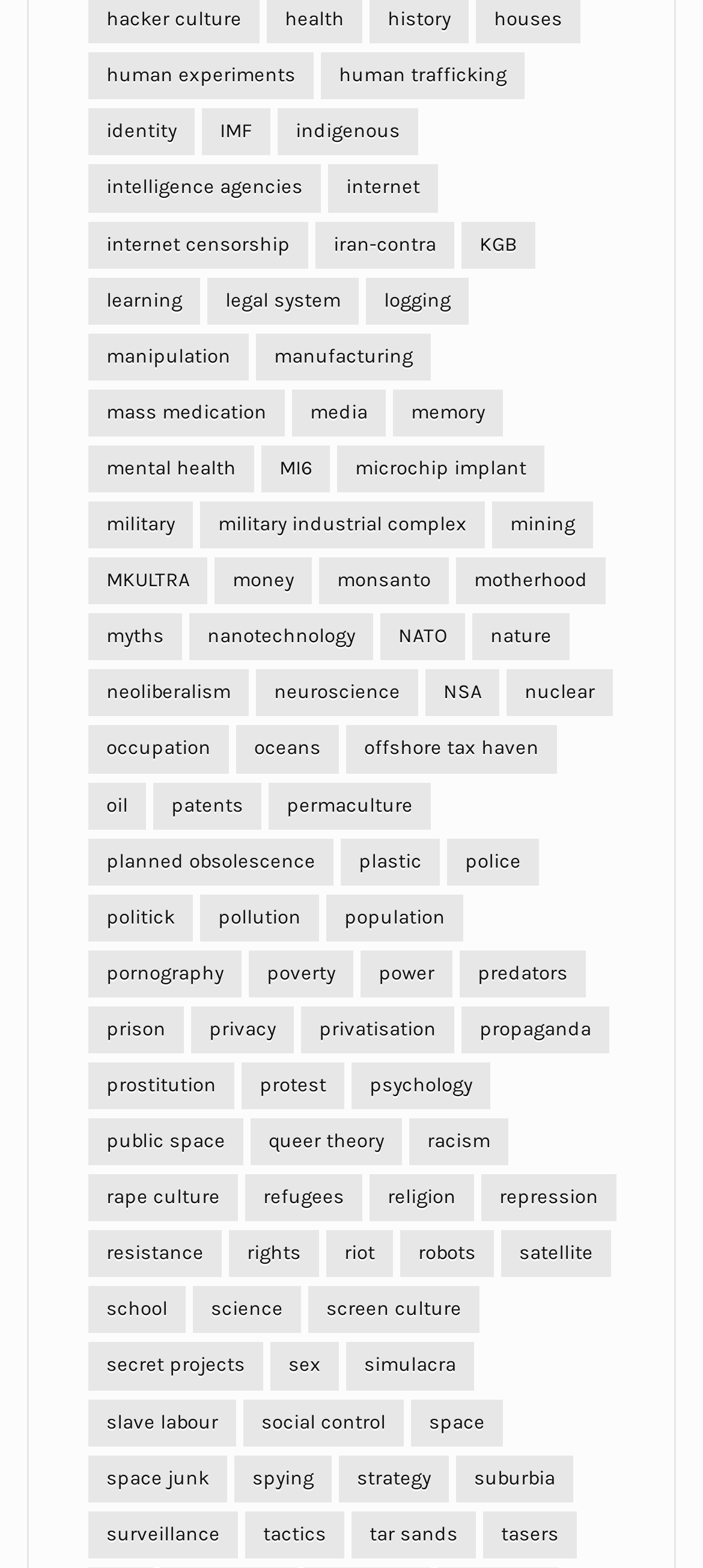Extract the bounding box coordinates for the described element: "mass medication". The coordinates should be represented as four float numbers between 0 and 1: [left, top, right, bottom].

[0.126, 0.248, 0.405, 0.278]